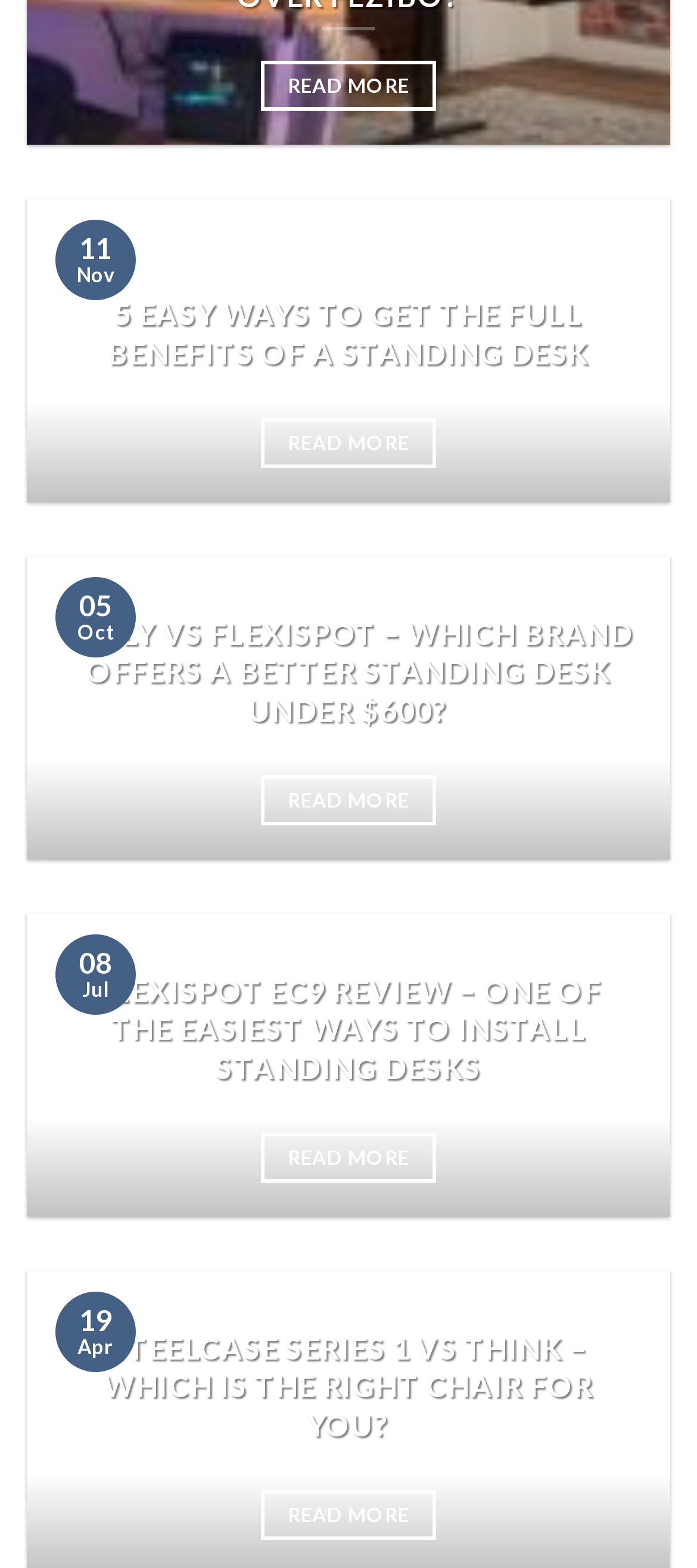How many images are there on this page?
Please give a detailed and elaborate answer to the question based on the image.

I looked at the page and found two images. One is labeled 'benefit of standing desks' and the other is labeled 'Flexispot standing desk review'.